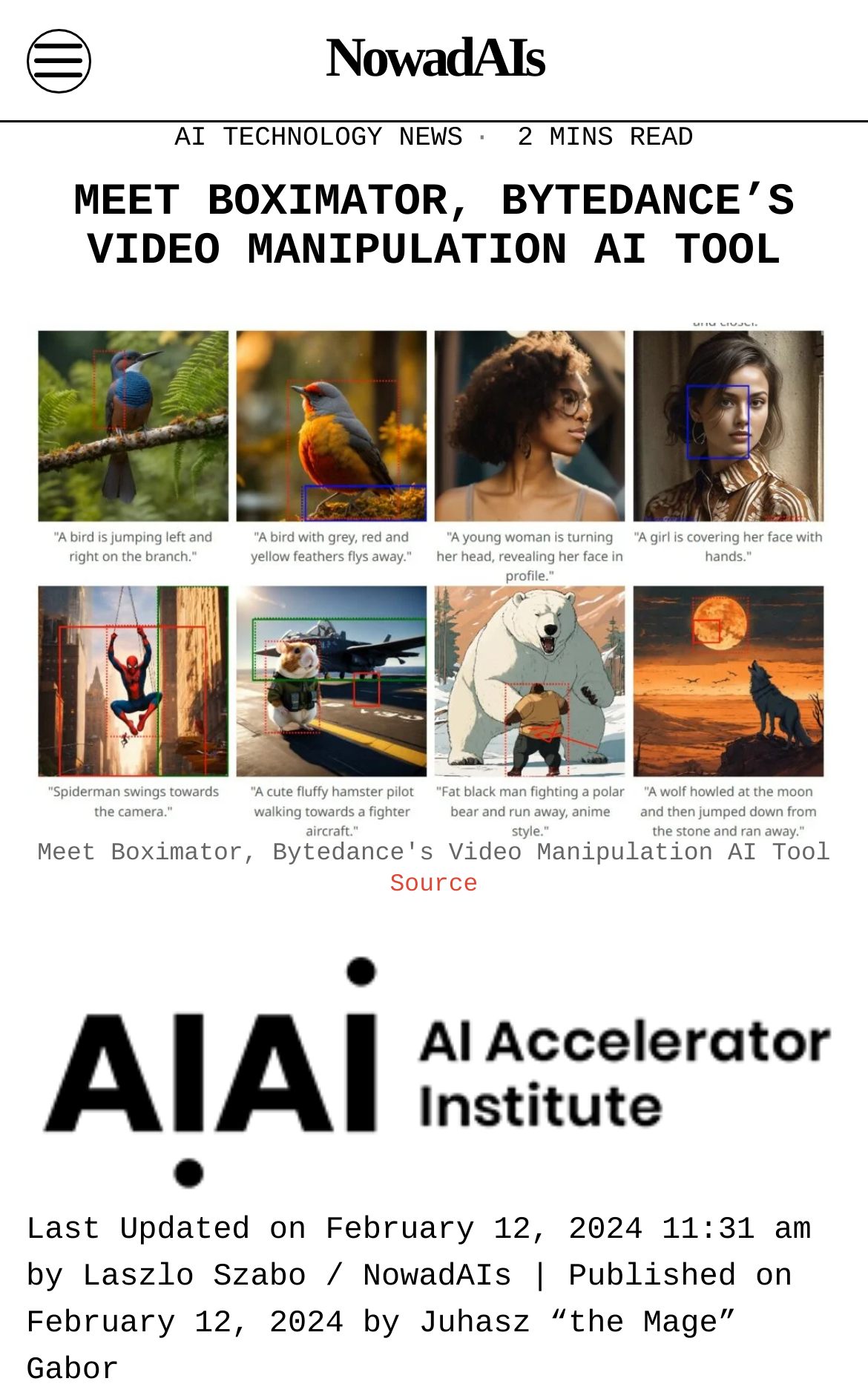What is the text above the figure?
Using the image, give a concise answer in the form of a single word or short phrase.

MEET BOXIMATOR, BYTEDANCE’S VIDEO MANIPULATION AI TOOL